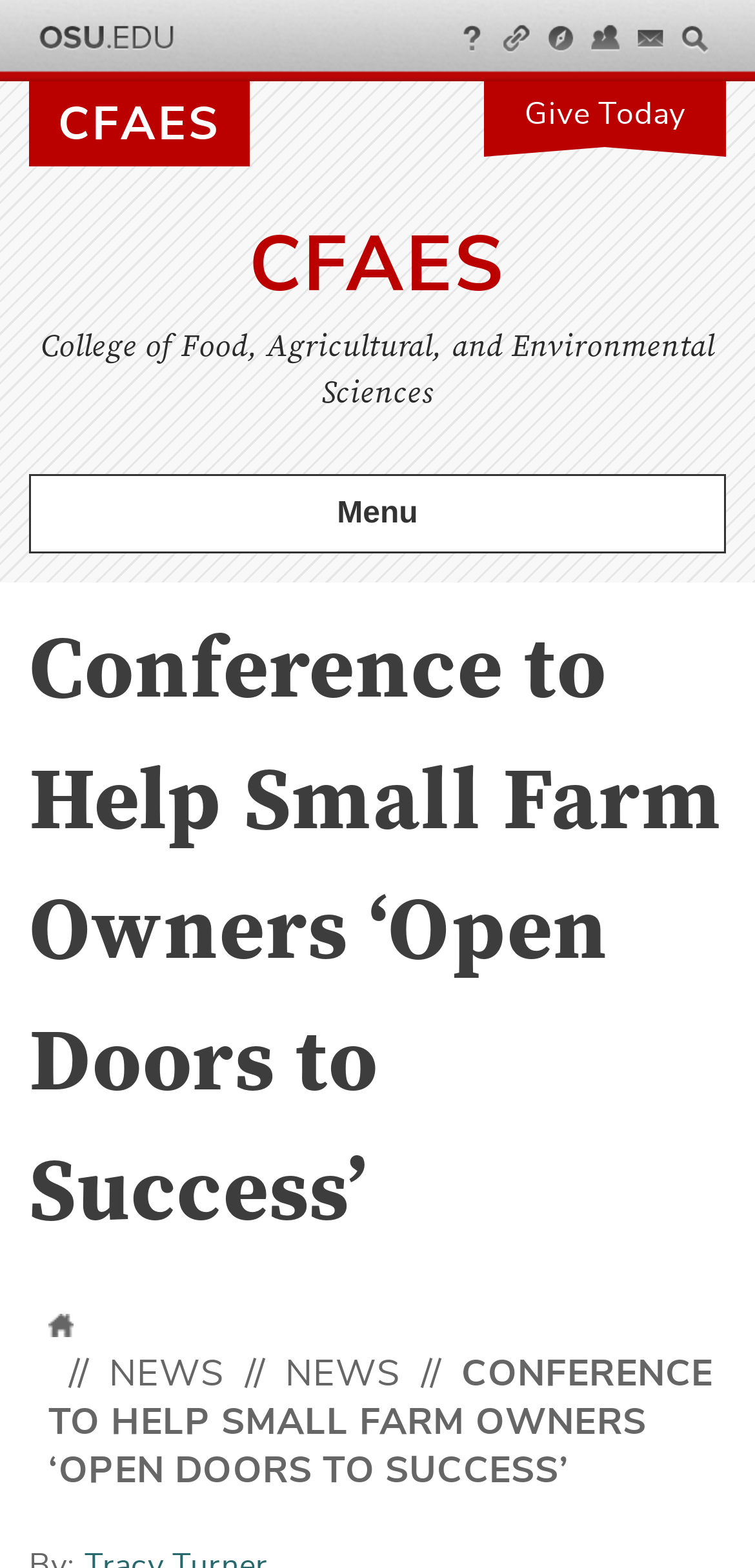Given the element description Give Today, identify the bounding box coordinates for the UI element on the webpage screenshot. The format should be (top-left x, top-left y, bottom-right x, bottom-right y), with values between 0 and 1.

[0.641, 0.052, 0.962, 0.088]